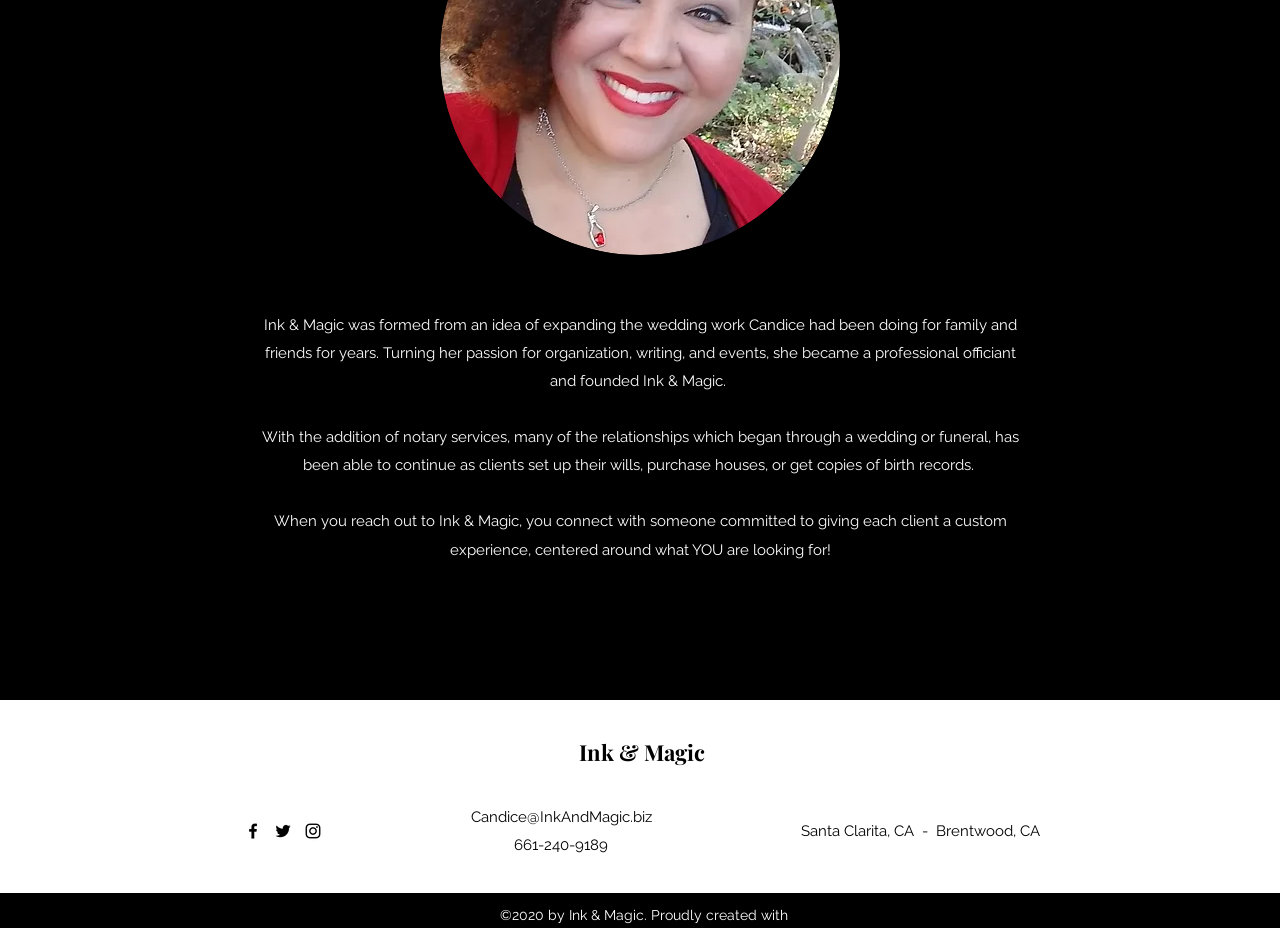Provide the bounding box for the UI element matching this description: "Candice@InkAndMagic.biz".

[0.368, 0.871, 0.509, 0.89]